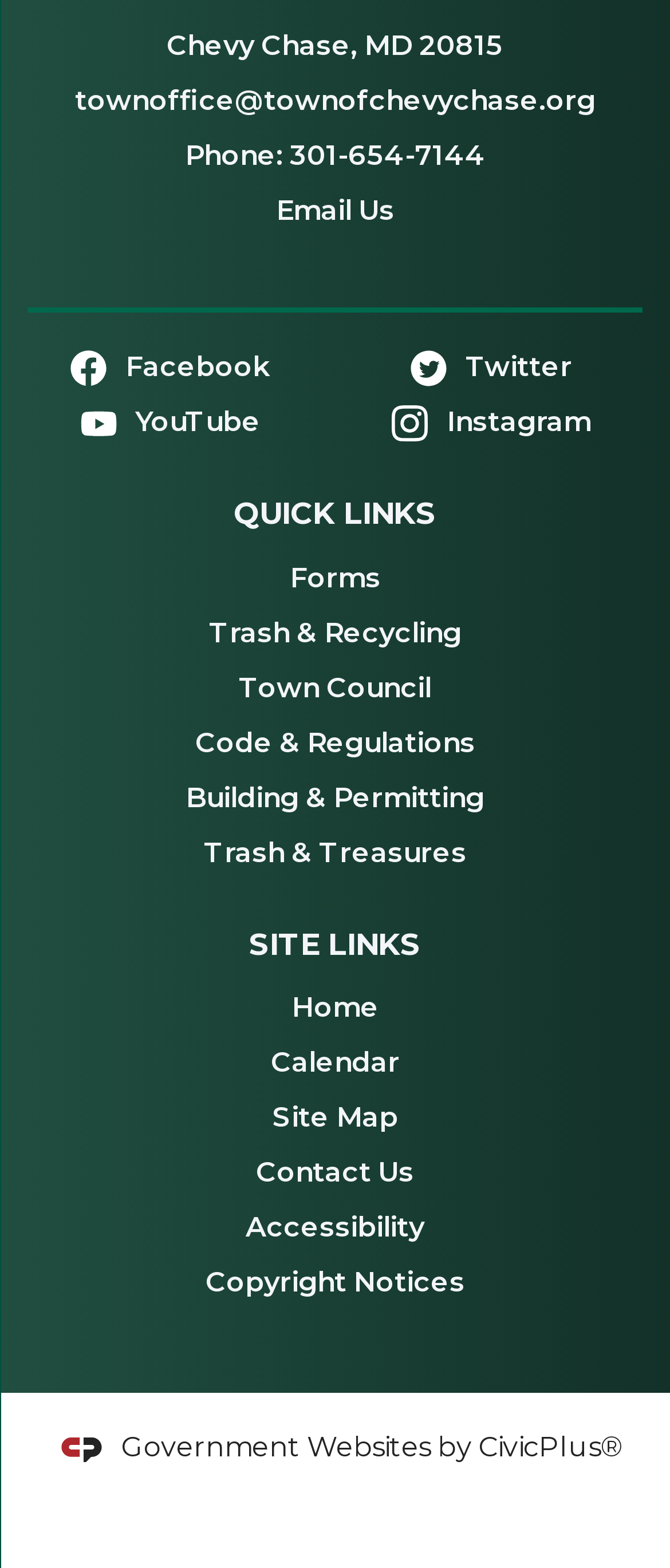How many social media links are available?
Based on the visual content, answer with a single word or a brief phrase.

4